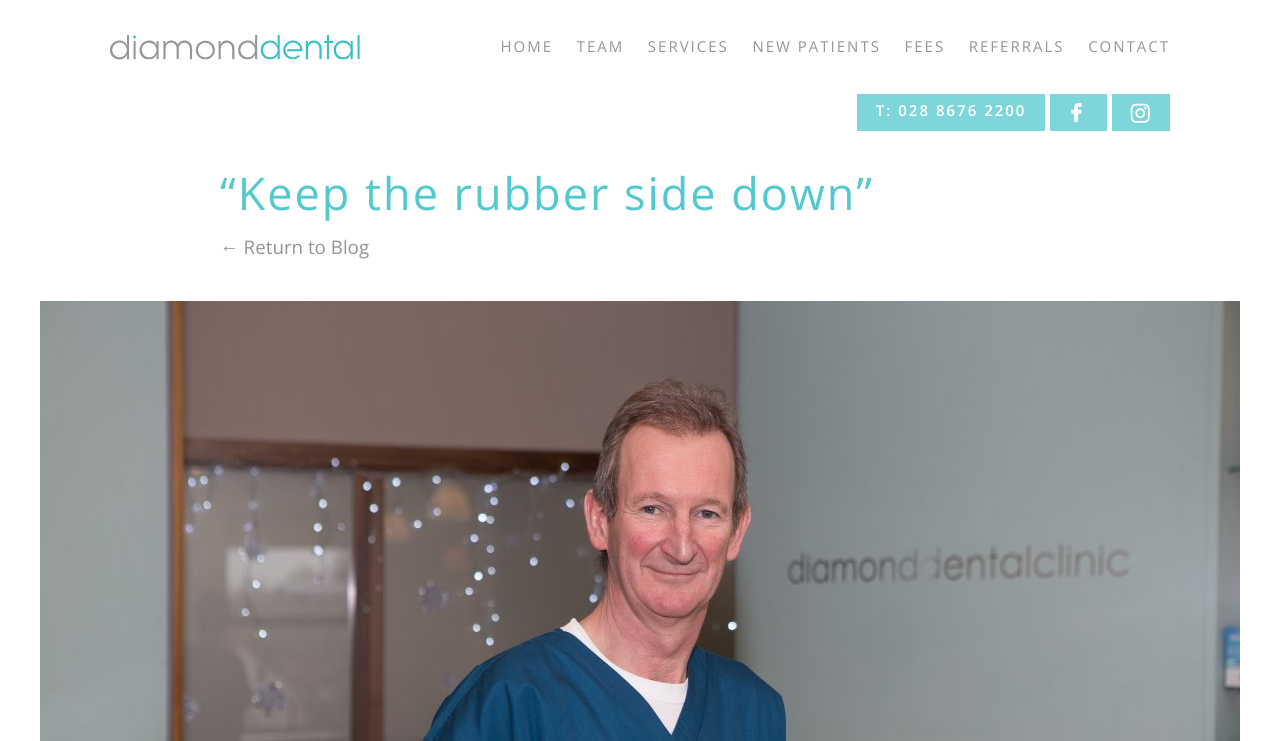Give the bounding box coordinates for the element described as: "Fees".

[0.707, 0.043, 0.738, 0.084]